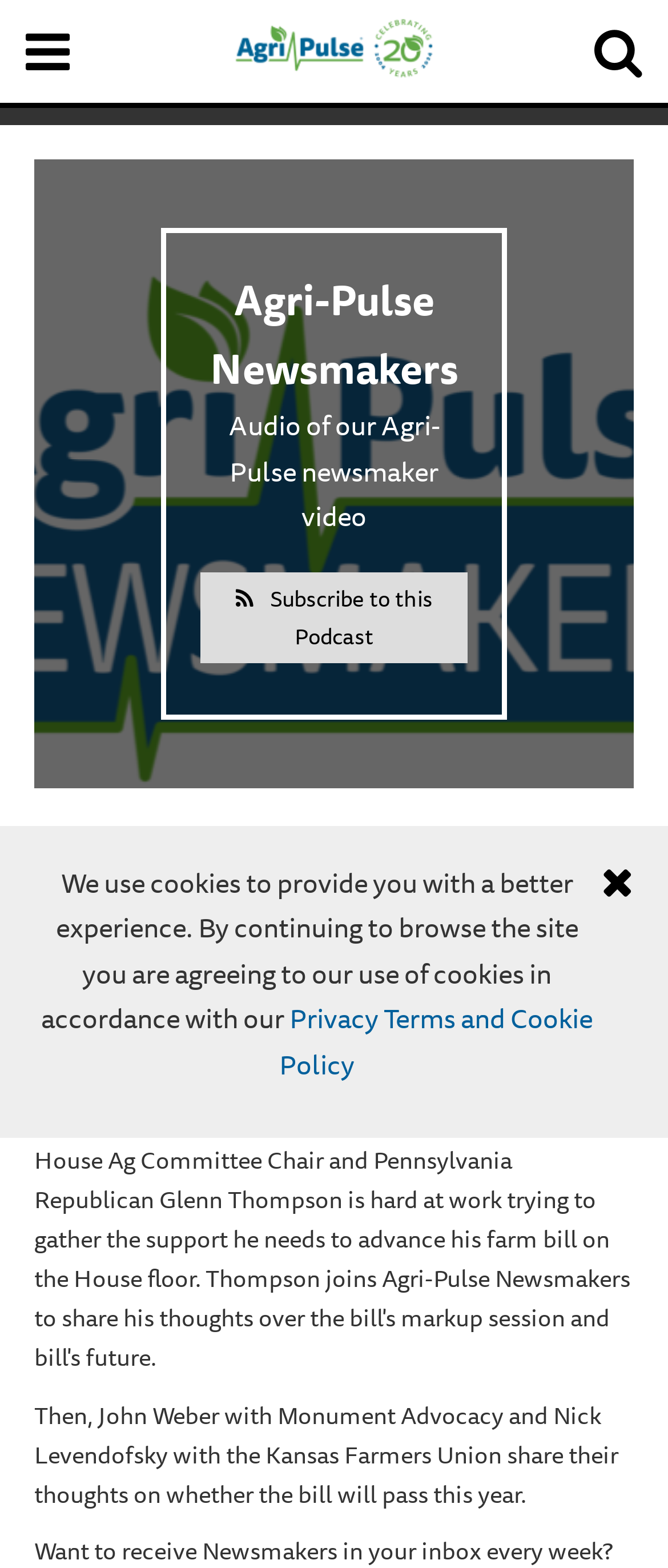Please pinpoint the bounding box coordinates for the region I should click to adhere to this instruction: "Click the logo".

[0.34, 0.009, 0.66, 0.054]